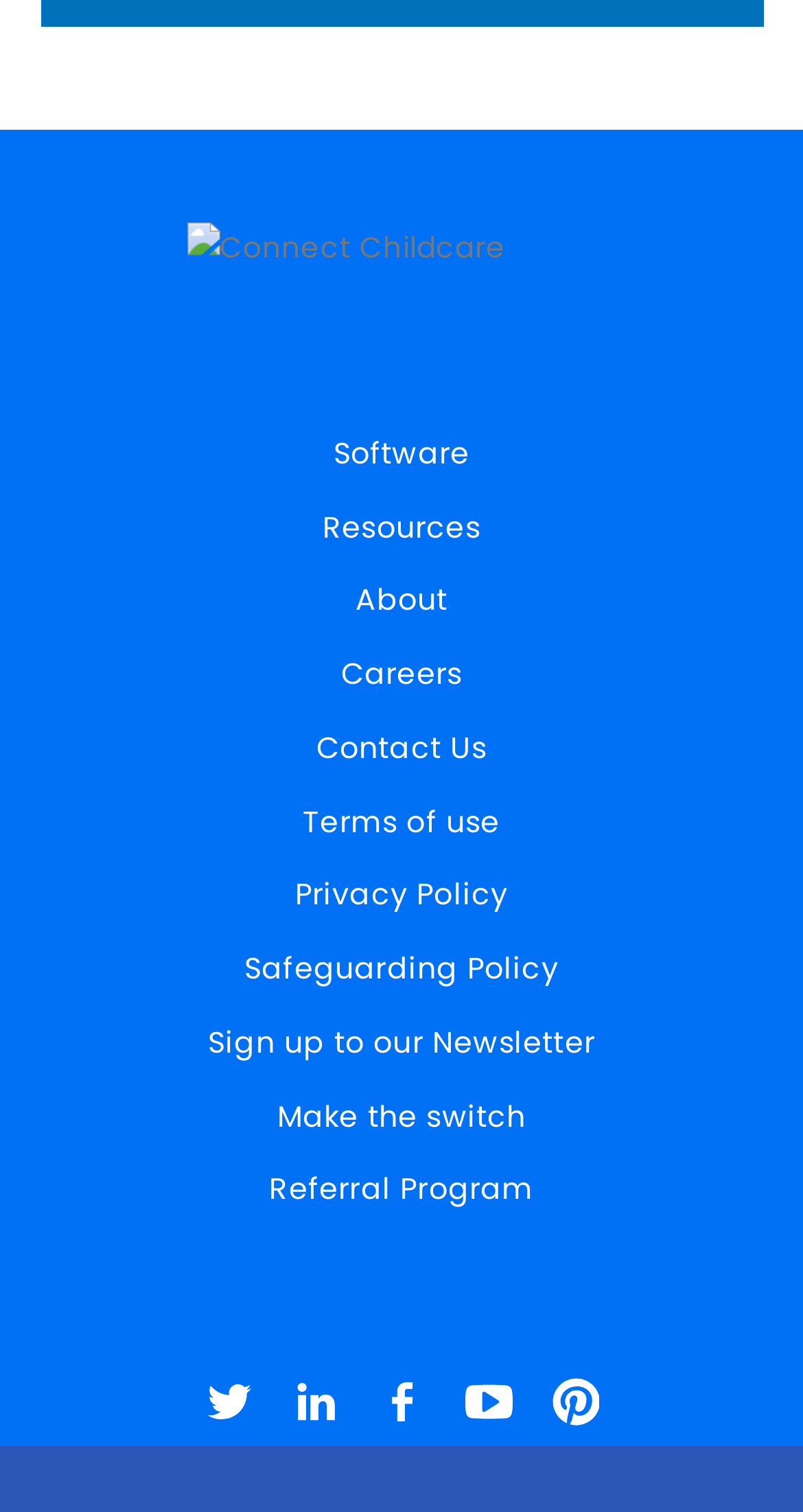Please locate the bounding box coordinates of the element that needs to be clicked to achieve the following instruction: "View About page". The coordinates should be four float numbers between 0 and 1, i.e., [left, top, right, bottom].

[0.103, 0.374, 0.897, 0.422]